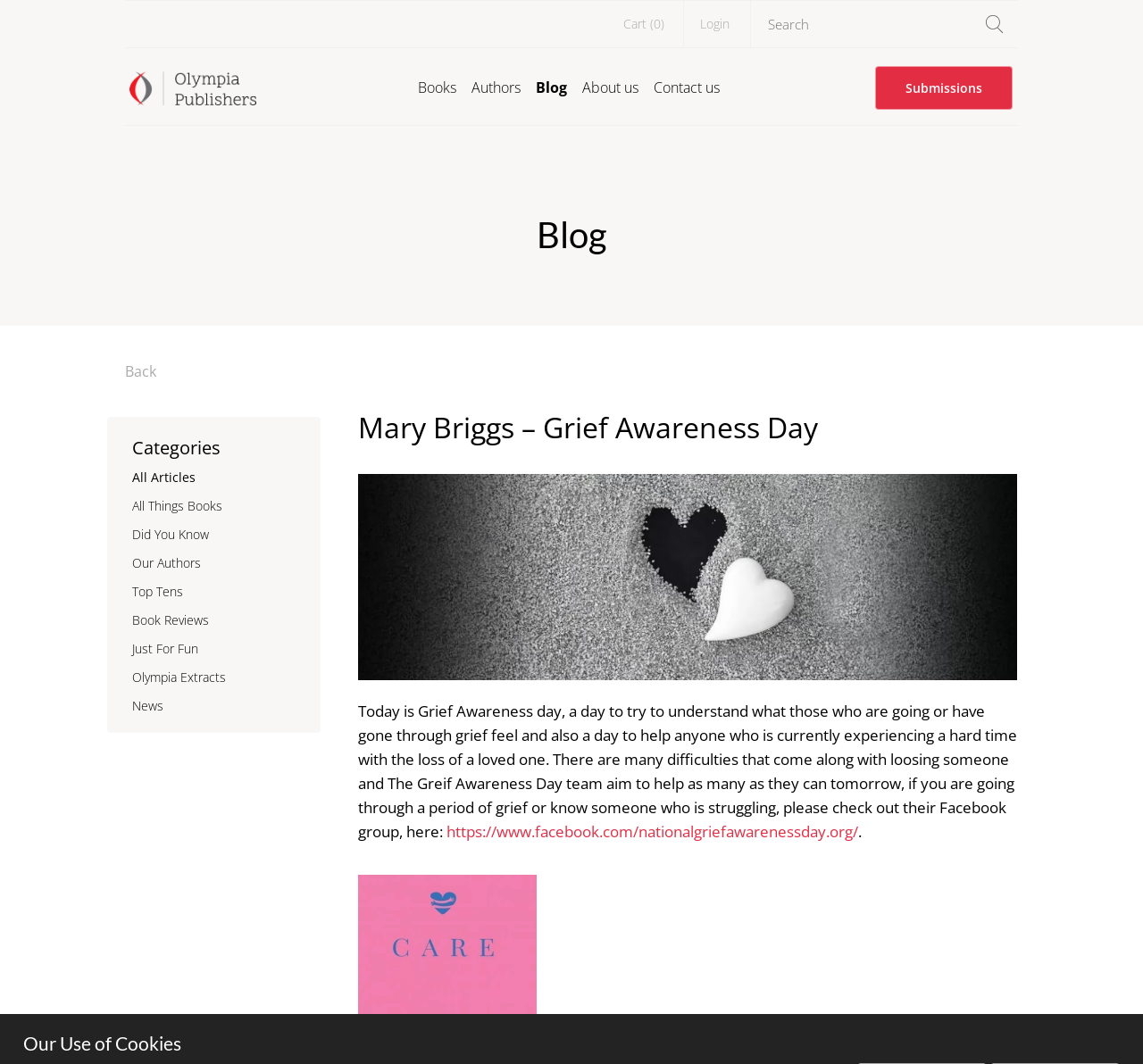Provide a brief response to the question below using a single word or phrase: 
What is the Facebook group mentioned in the blog post?

National Grief Awareness Day